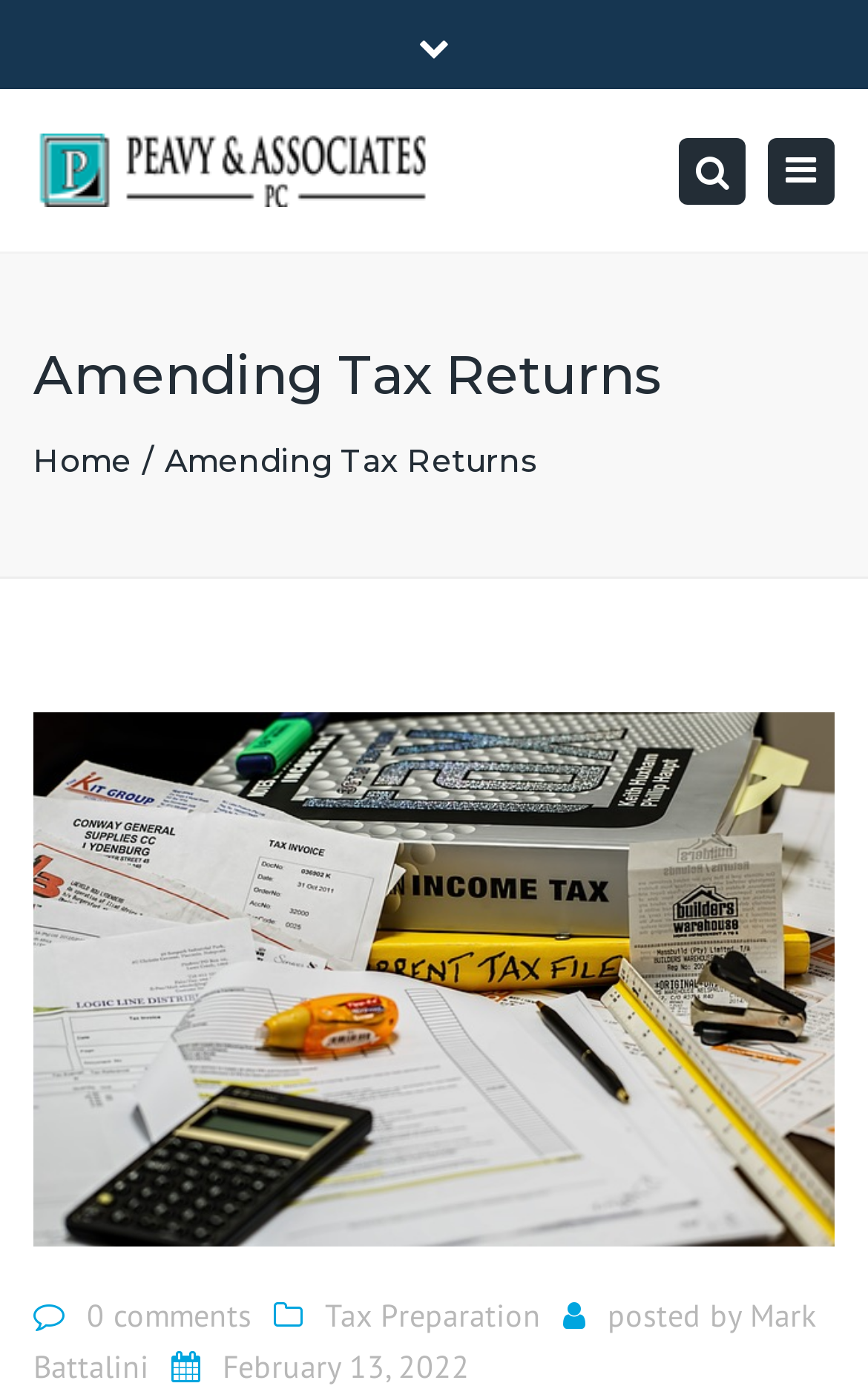What is the address of Peavy and Associates, PC?
Based on the visual content, answer with a single word or a brief phrase.

1516 E HIGHWAY 501, Unit 104 Conway, SC 29526-9471